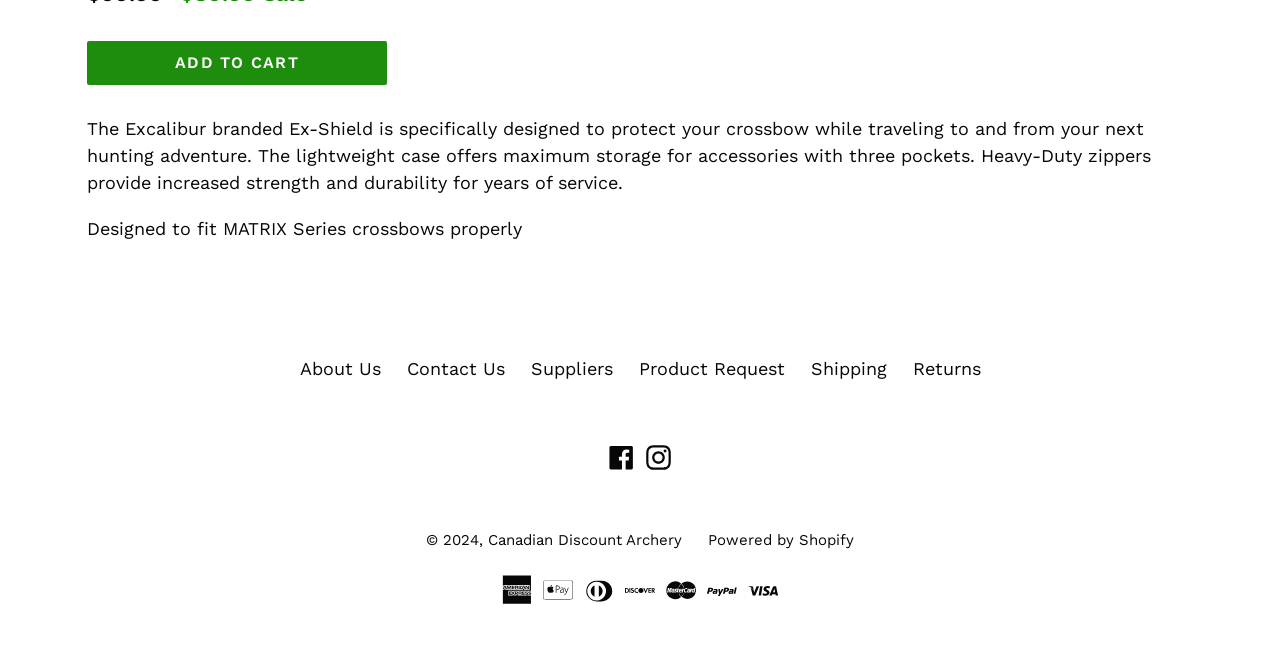Please determine the bounding box coordinates, formatted as (top-left x, top-left y, bottom-right x, bottom-right y), with all values as floating point numbers between 0 and 1. Identify the bounding box of the region described as: Returns

[0.713, 0.543, 0.766, 0.575]